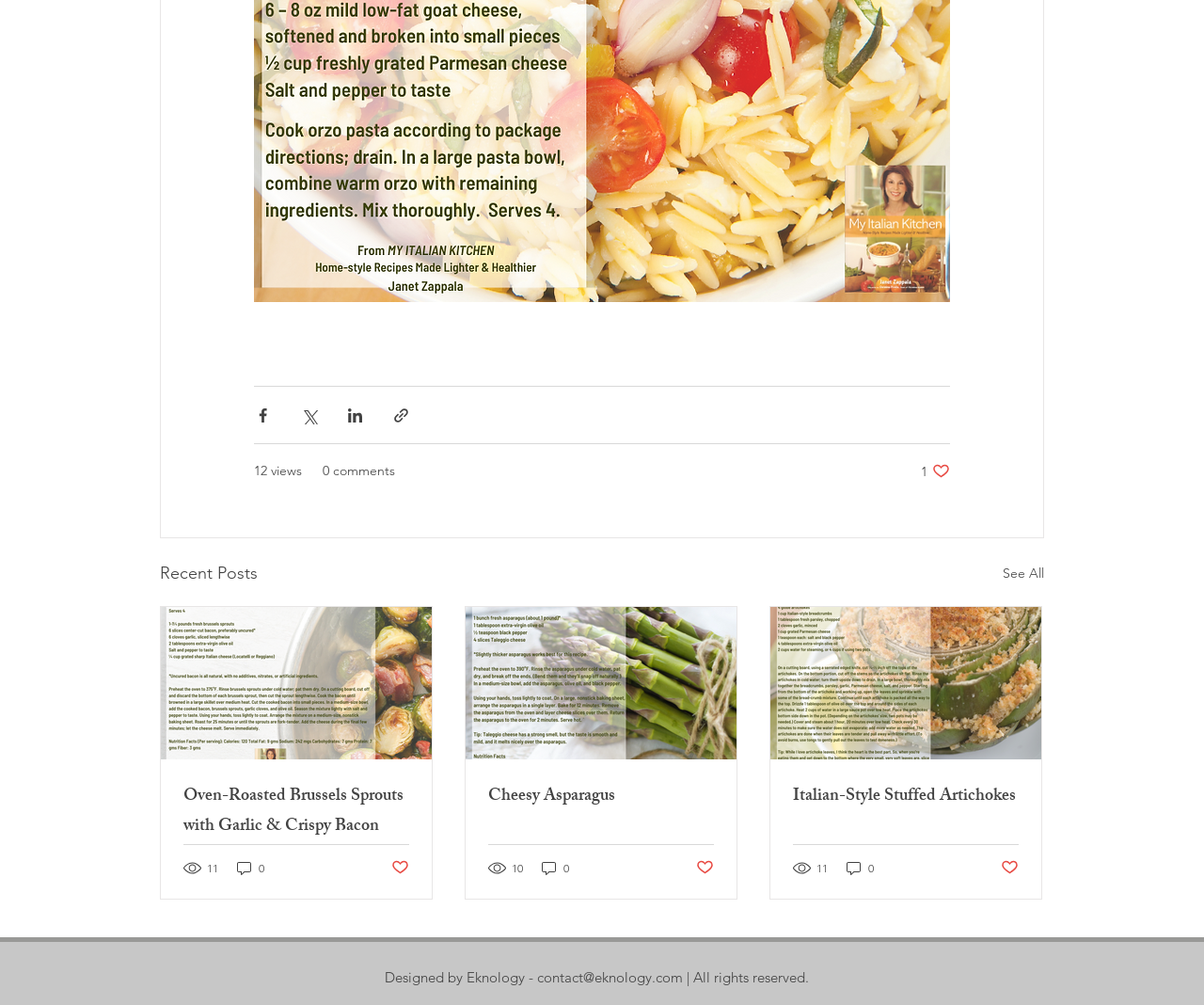What type of content is displayed on the webpage?
Using the image, provide a concise answer in one word or a short phrase.

Blog posts